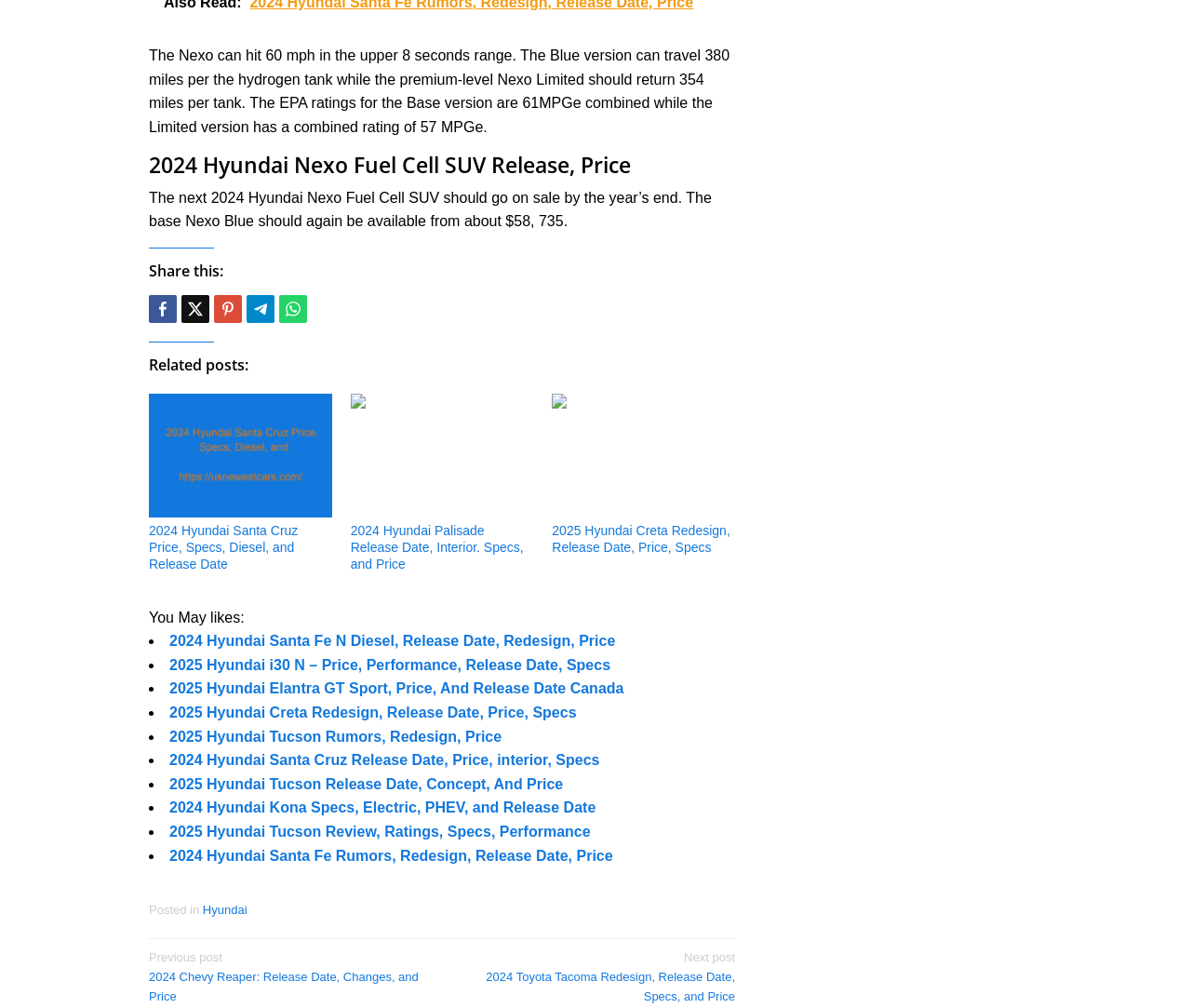What is the release date of the 2024 Hyundai Nexo?
Relying on the image, give a concise answer in one word or a brief phrase.

Year's end